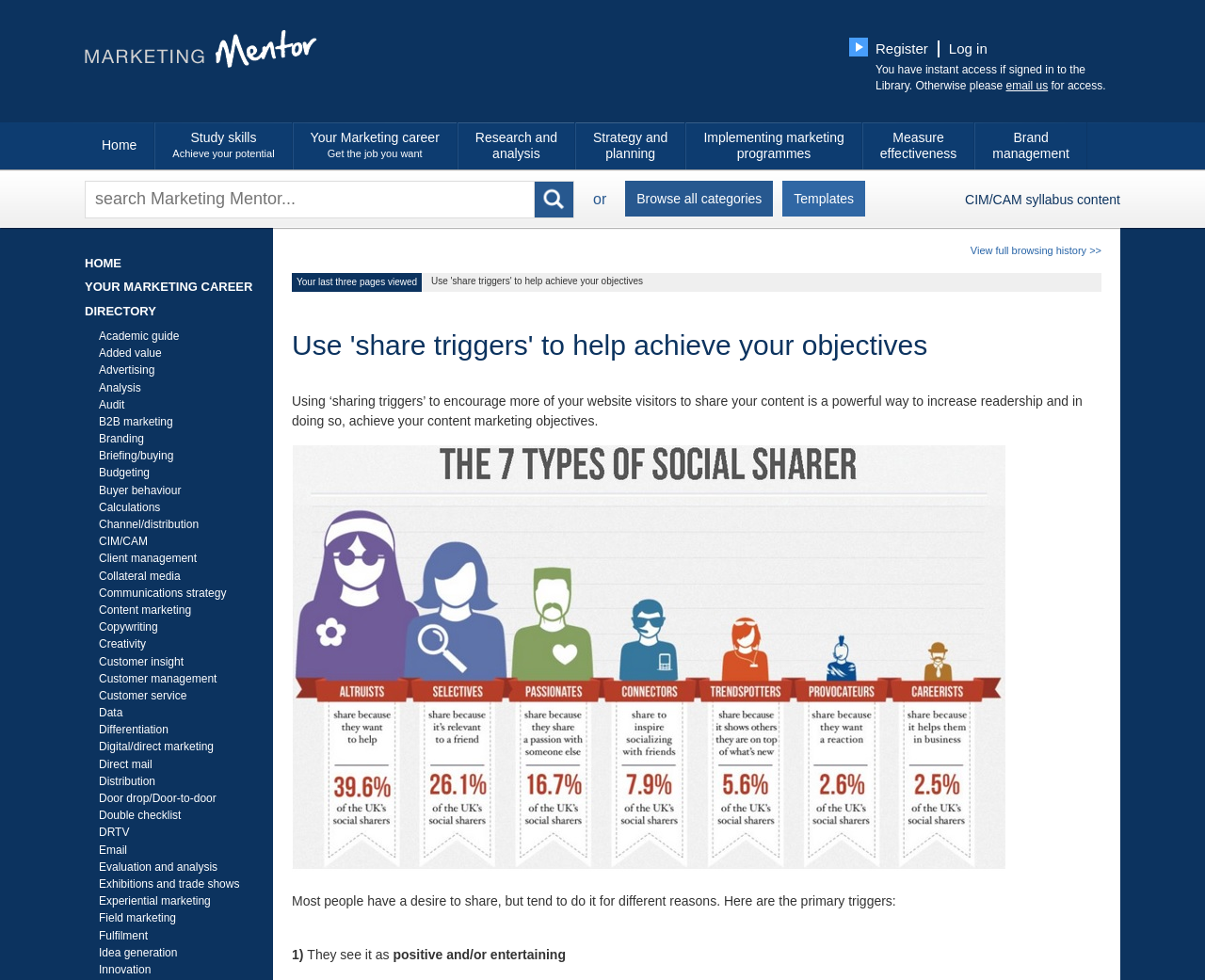Give a one-word or phrase response to the following question: How many links are under the 'HOME' heading?

3